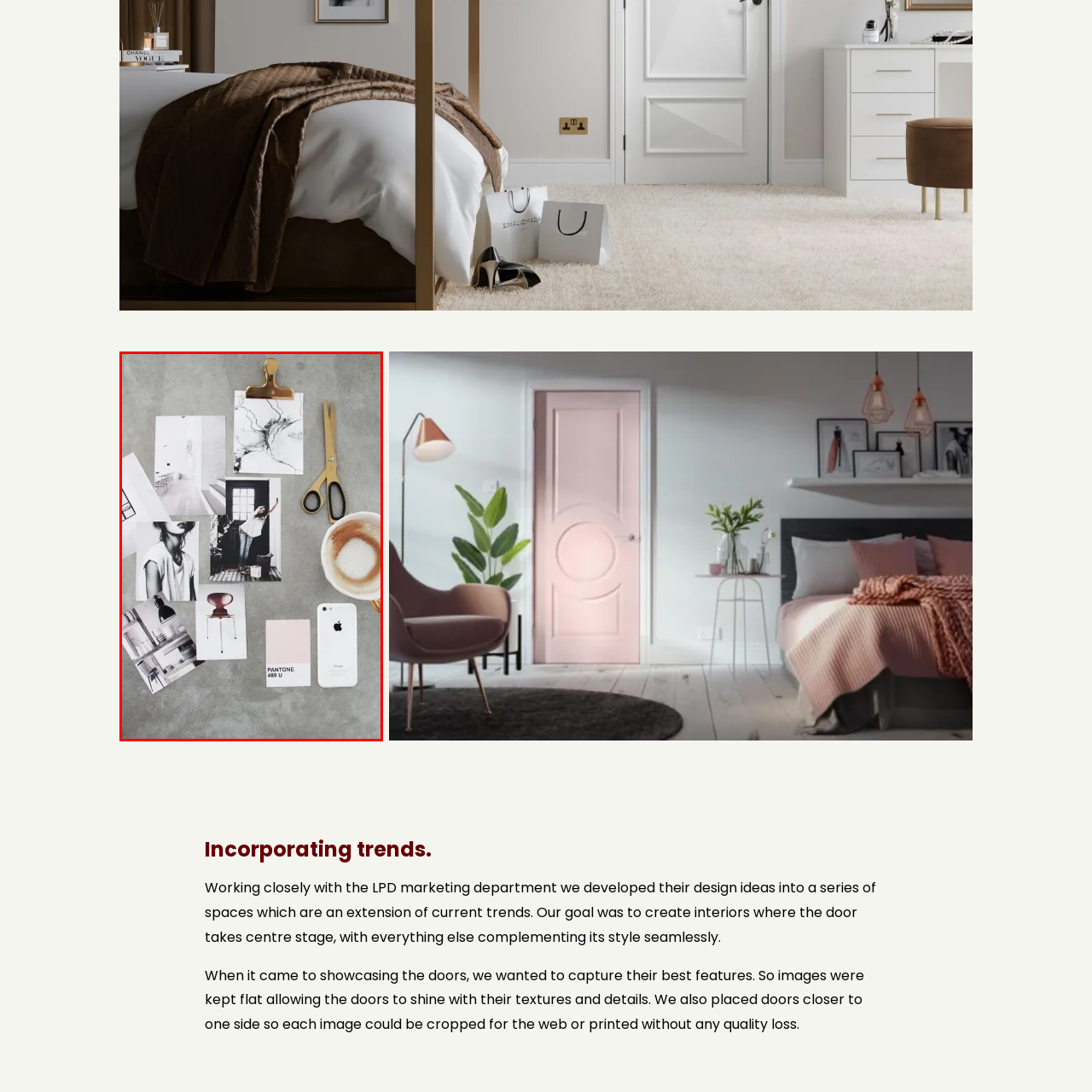Provide an extensive and detailed caption for the image section enclosed by the red boundary.

The image showcases a creative workspace or mood board, featuring a collection of photographs and design elements arranged on a textured gray surface. Prominent in the scene are black-and-white images highlighting architectural details and lifestyle captures, reflecting a modern aesthetic. A striking chair, a minimalist lamp, and an artistic tree branch illustration stand out among the photos.

In the center, a stylish figure poses in front of an elegant doorway, exuding confidence and creativity. Nearby, a Pantone color swatch labeled "489 U" adds a pop of soft pink to the mix. Completing the composition is a white iPhone and a cup with remnants of a beverage, suggesting an active and thoughtful design process. A pair of scissors lies beside the arrangement, indicating that the creator is engaged in a hands-on project, adding an element of versatility and inspiration to the overall visual narrative.